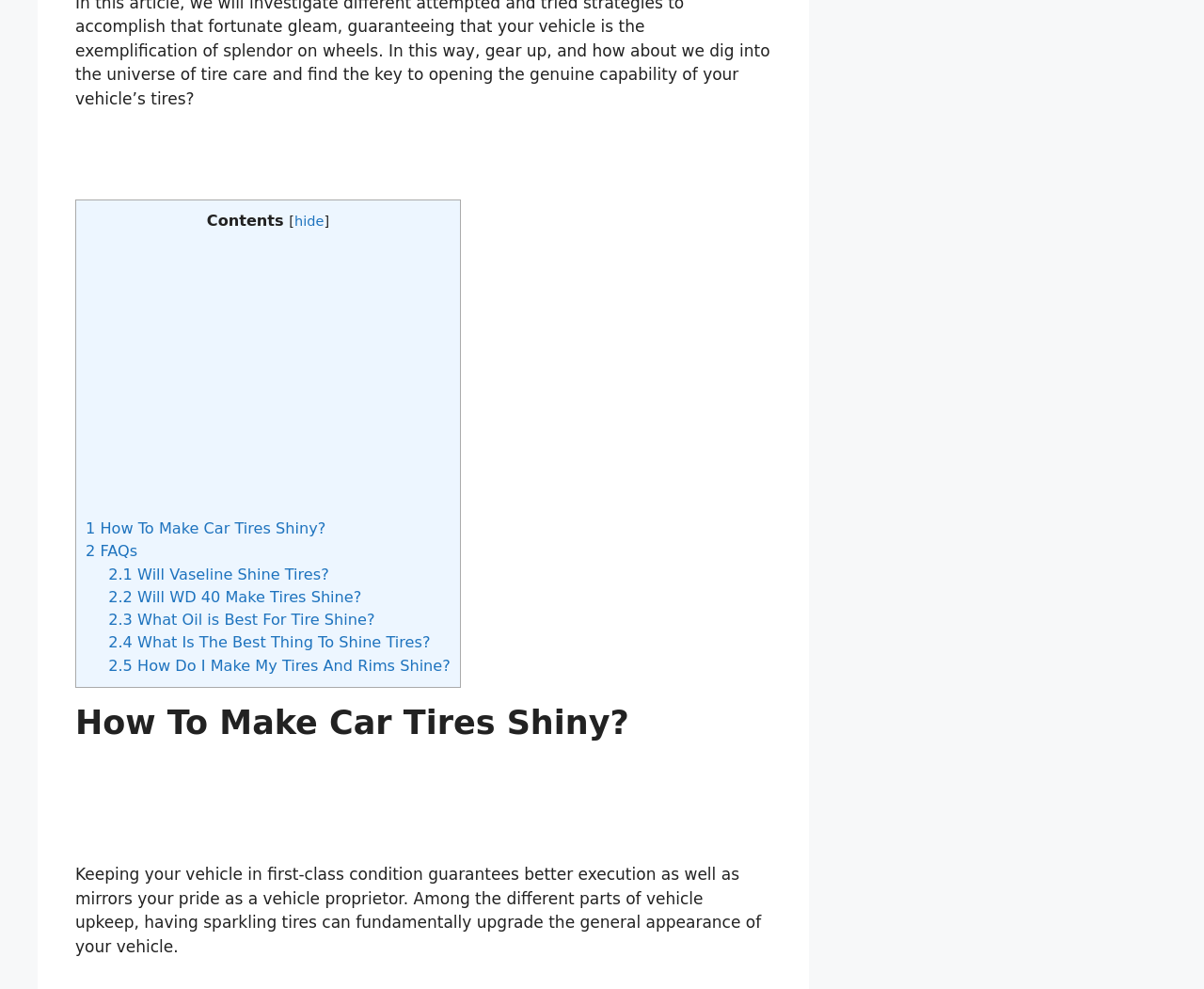Pinpoint the bounding box coordinates of the clickable element needed to complete the instruction: "Click on '1 How To Make Car Tires Shiny?'". The coordinates should be provided as four float numbers between 0 and 1: [left, top, right, bottom].

[0.071, 0.525, 0.271, 0.544]